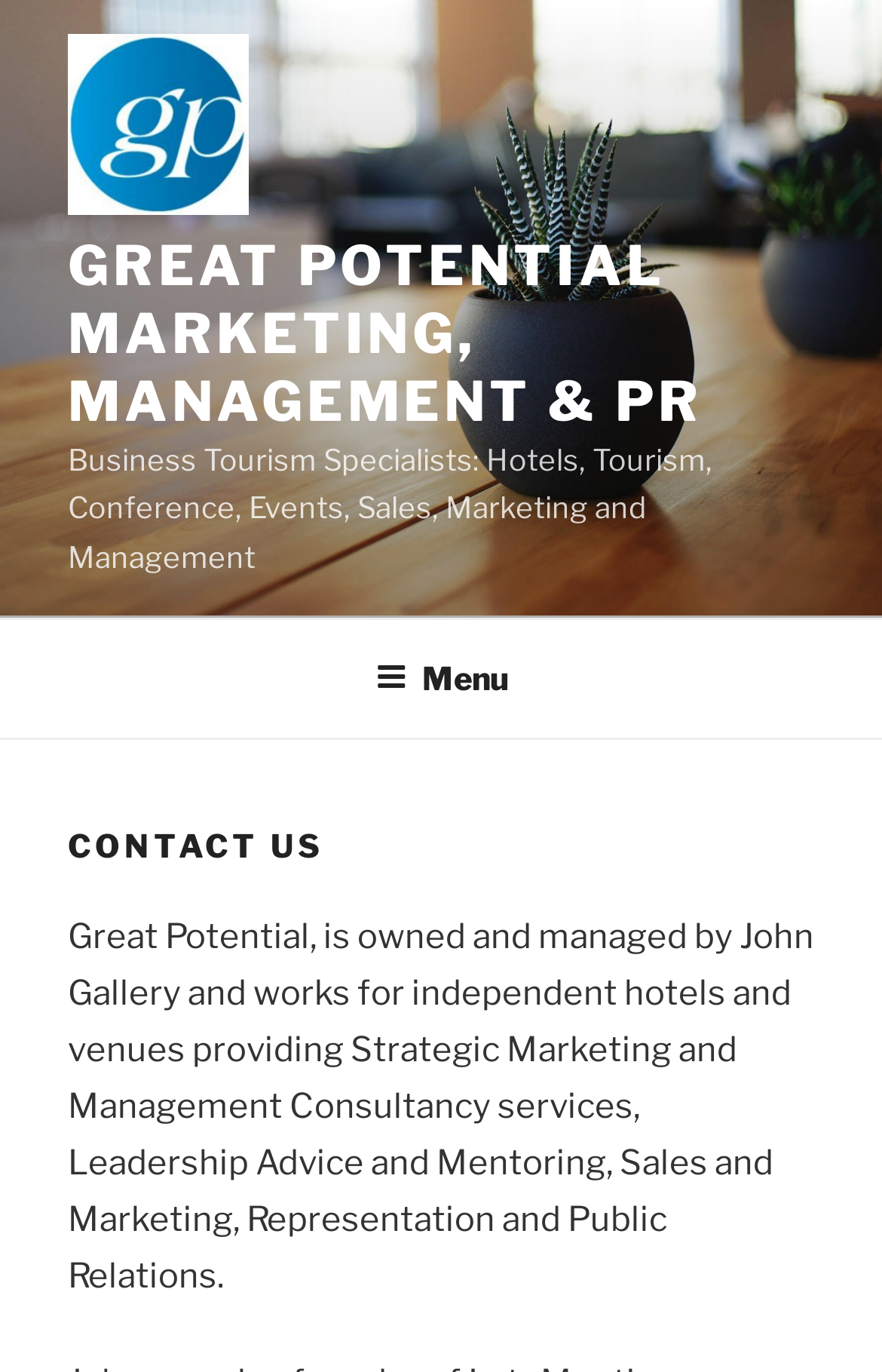What is the current page about?
Please answer the question with as much detail and depth as you can.

The current page is about contacting the company, which is indicated by the heading 'CONTACT US' in the HeaderAsNonLandmark element and the presence of a navigation menu with a 'Menu' button.